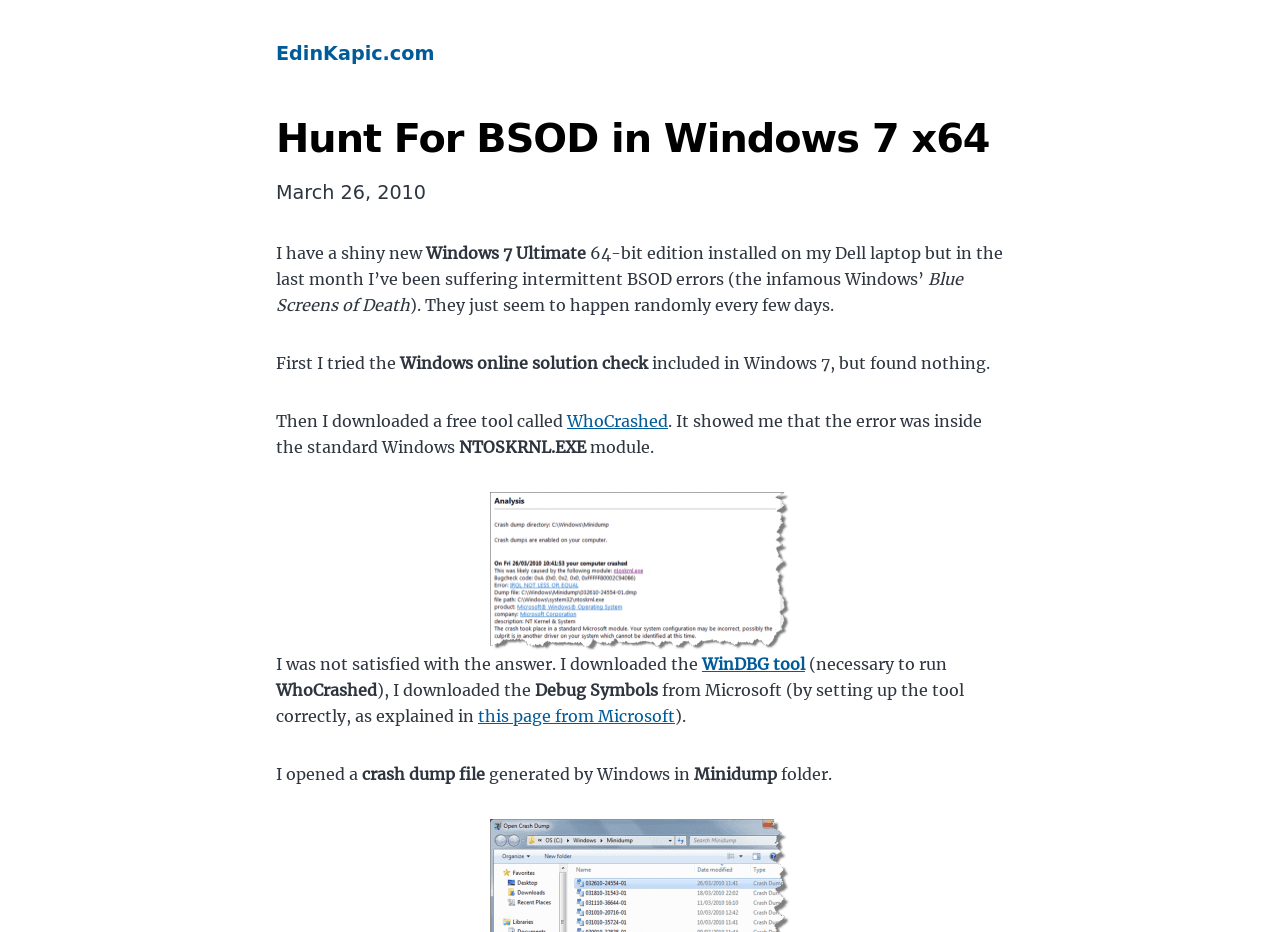Answer the question using only a single word or phrase: 
What is the name of the Windows module causing the error?

NTOSKRNL.EXE